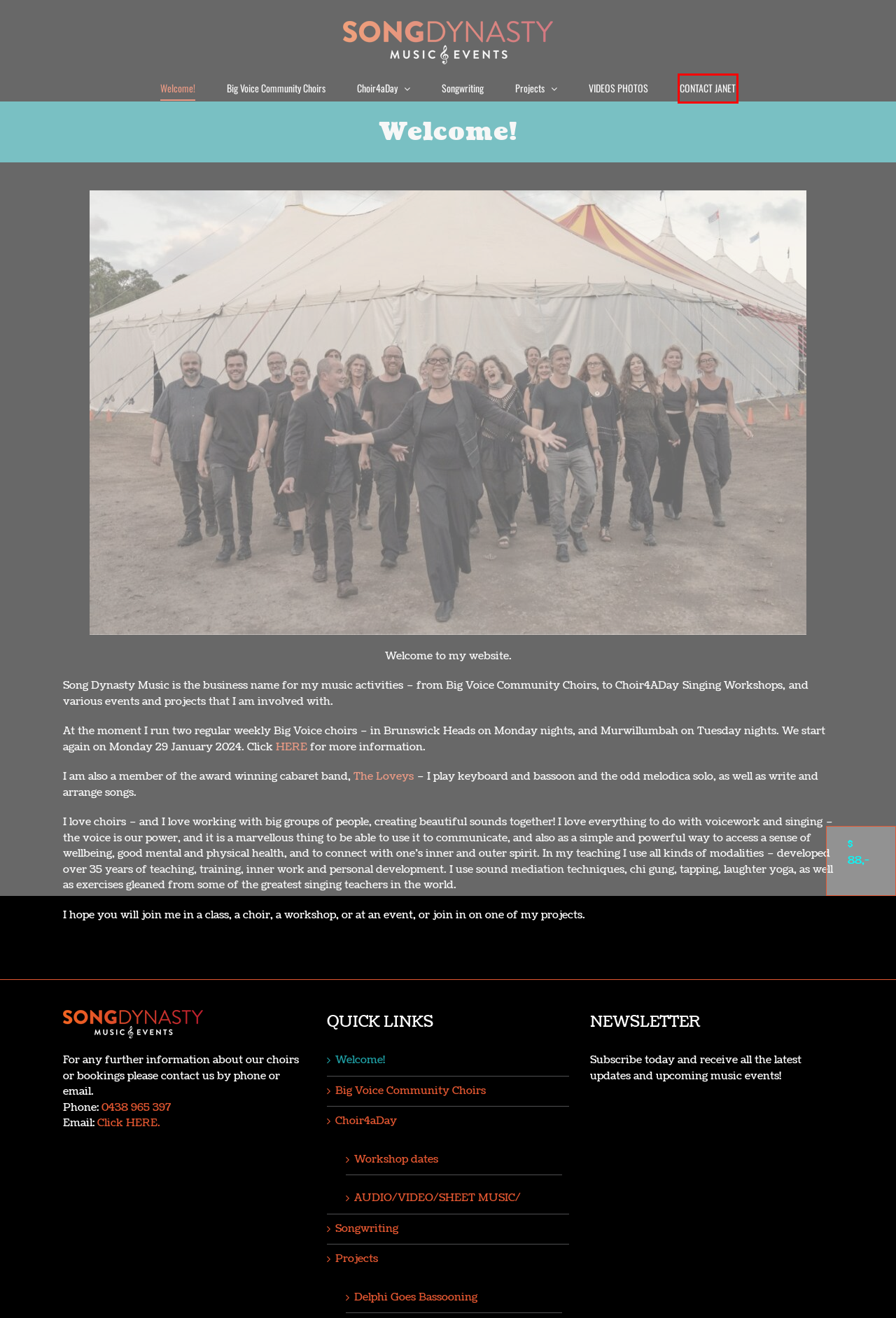With the provided screenshot showing a webpage and a red bounding box, determine which webpage description best fits the new page that appears after clicking the element inside the red box. Here are the options:
A. Song Collections - Song Dynasty Music
B. BIG VOICE COMMUNITY CHOIRS - Song Dynasty Music
C. DELPHI GOES BASSOONING - Song Dynasty Music
D. The Loveys
E. WORKSHOPS 2024 - Song Dynasty Music
F. SONGWRITING - Song Dynasty Music
G. WATCH - Song Dynasty Music
H. CONTACT JANET SWAIN - Song Dynasty Music

H